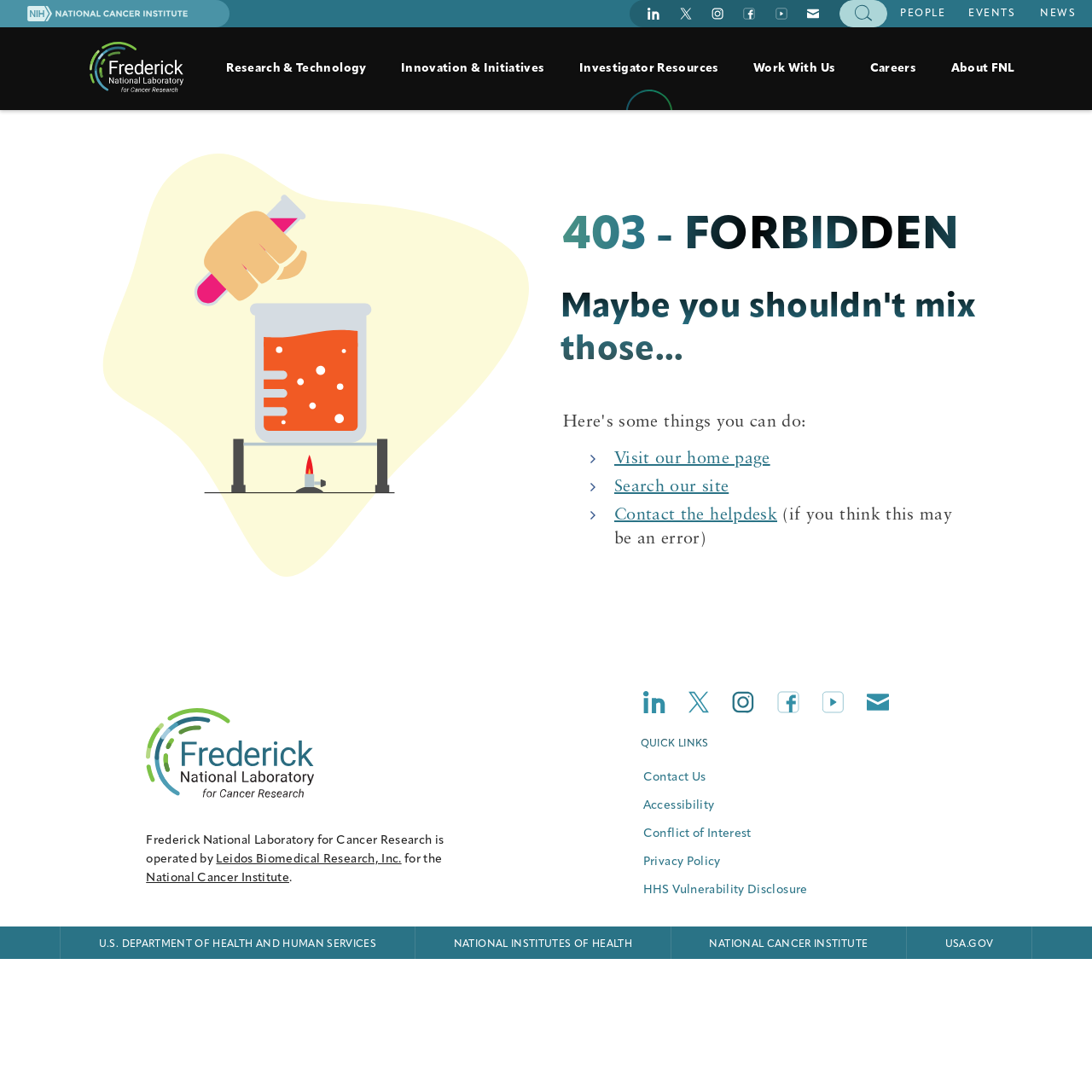Determine the bounding box coordinates for the HTML element described here: "Leidos Biomedical Research, Inc.".

[0.198, 0.781, 0.368, 0.793]